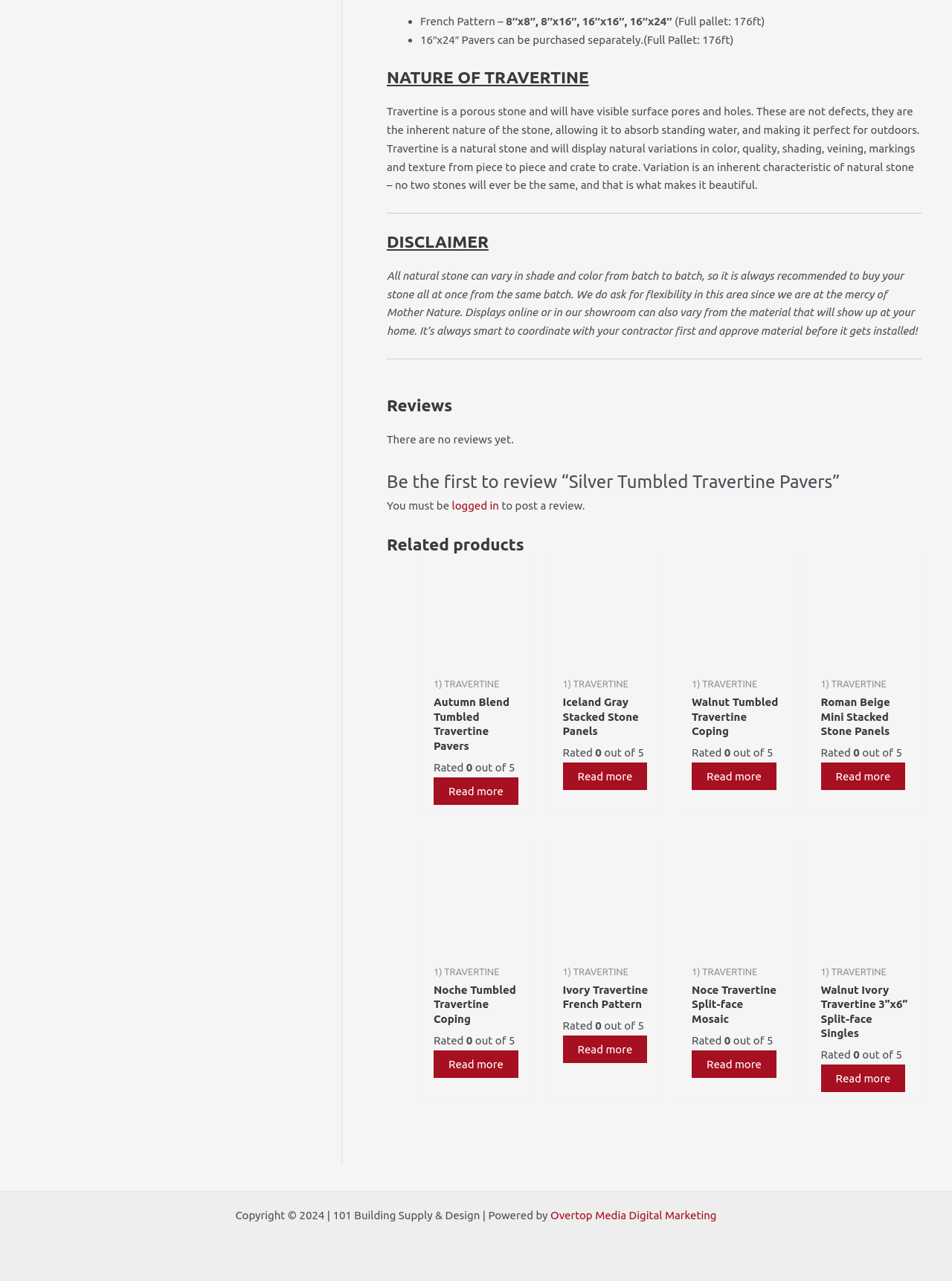Locate the bounding box of the UI element with the following description: "alt="Autumn Blend Travertine"".

[0.441, 0.433, 0.561, 0.522]